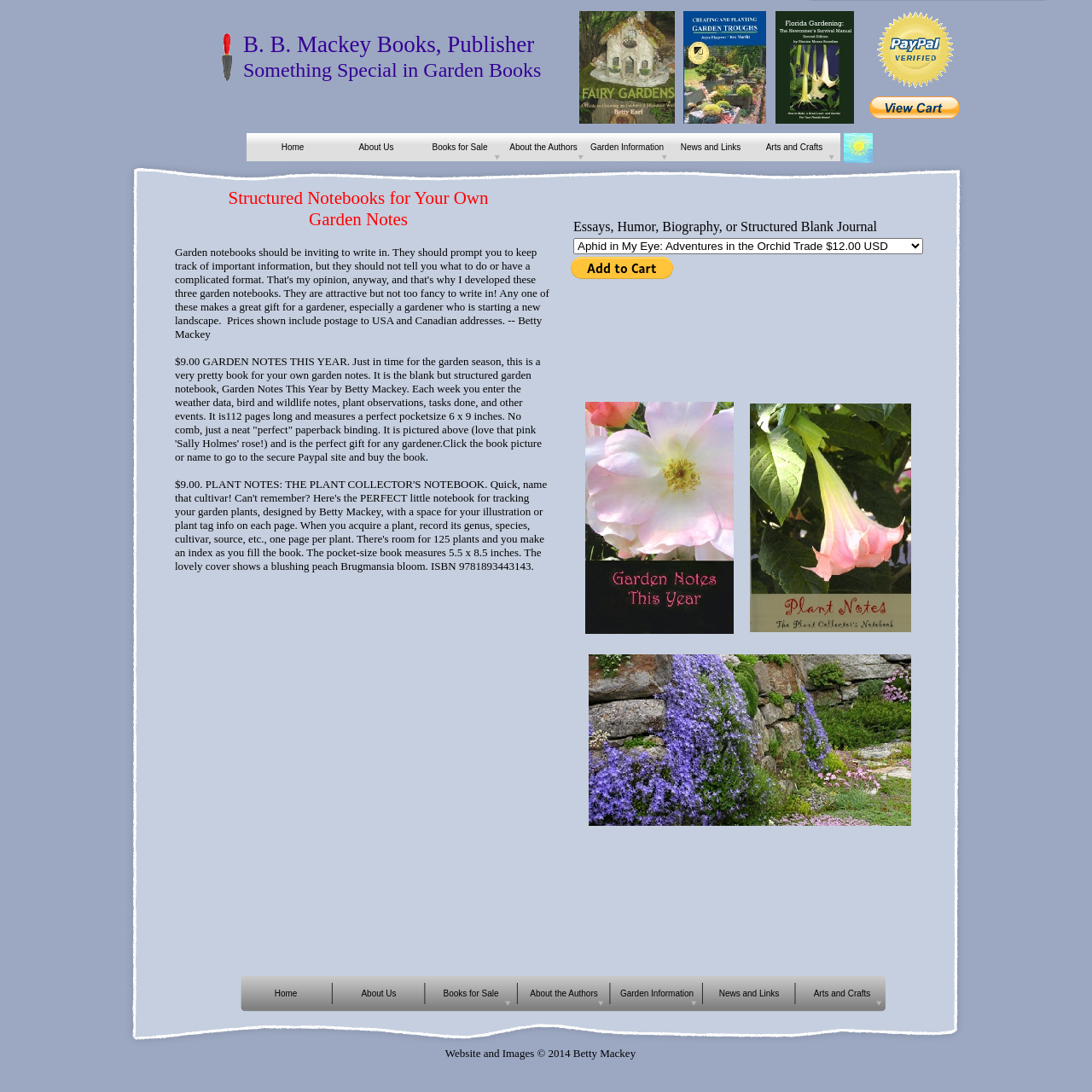Based on the description "About the Authors", find the bounding box of the specified UI element.

[0.459, 0.122, 0.536, 0.148]